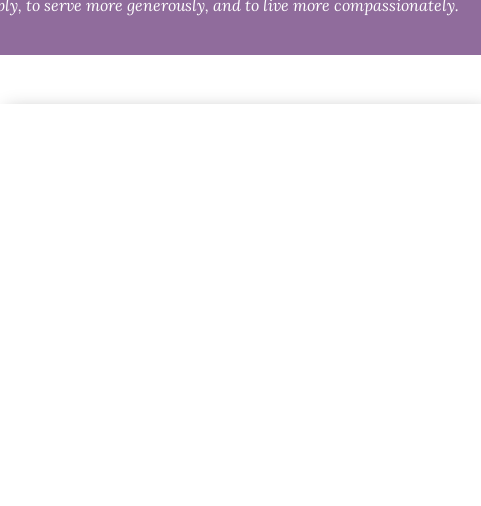Provide a thorough and detailed caption for the image.

The image features a heartfelt and inspiring quote emphasizing the transformative nature of theological training. It encourages individuals to deepen their love for God and one another, highlighting the importance of living compassionately and serving generously. This message is situated in the context of a graduation or celebratory event, reflecting the themes of belonging and community within theological education, as articulated by significant speakers at the event. The background design adds a sense of warmth and reflection to the profound message being conveyed.